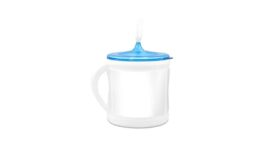Illustrate the image with a detailed caption.

This image features a plastic wipe dispenser designed for convenience and practicality. It showcases a sleek, clear body with a blue lid that provides a pop of color. The dispenser's ergonomic handle makes it easy to hold and transport, while the secure lid ensures that wipes remain moist and ready for use. Ideal for home or professional environments, this wipe dispenser is perfect for maintaining cleanliness and hygiene, making it an essential item for anyone seeking to streamline their cleaning routine. Its functional design is suited for quick access to wipes, enhancing efficiency whether in a kitchen, bathroom, or workplace setting.